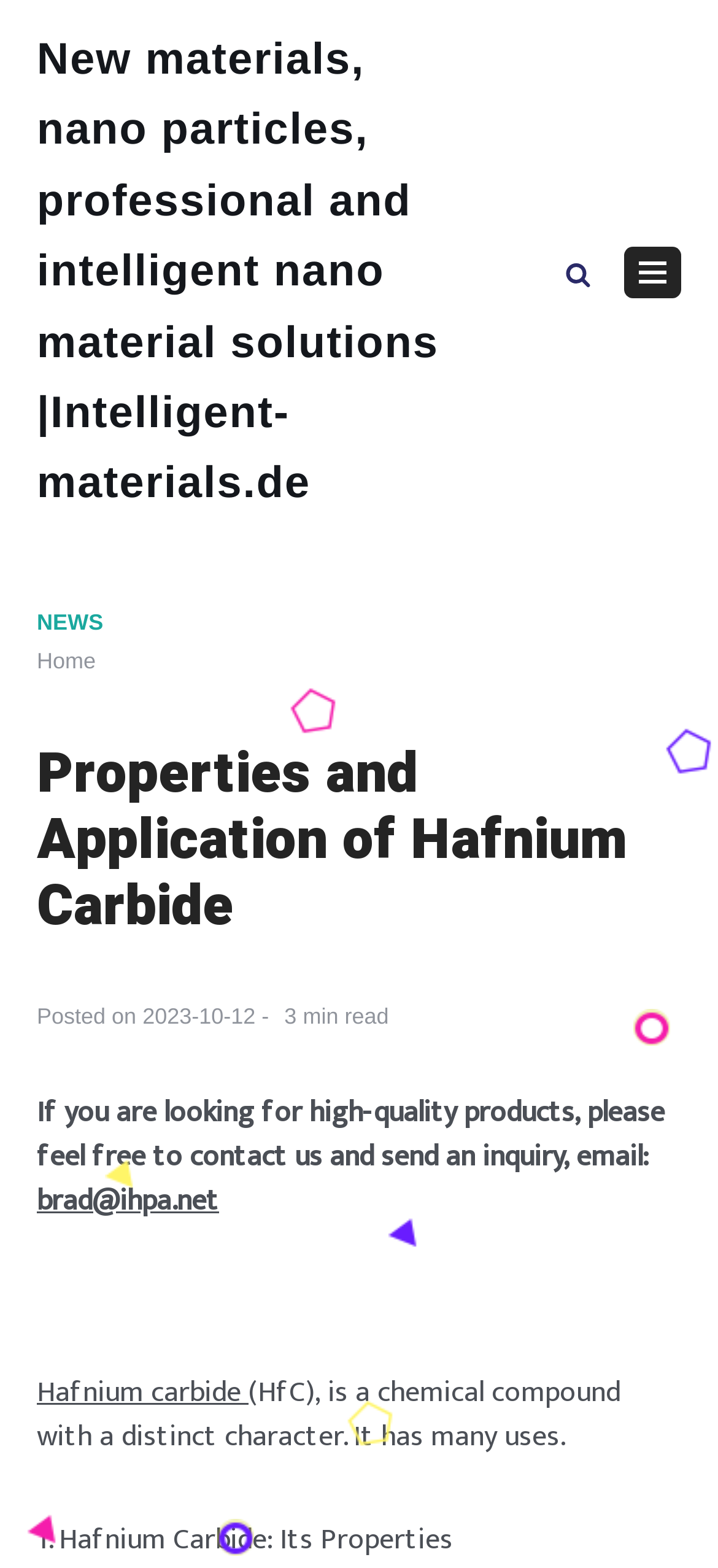What is the email address to contact for high-quality products?
Look at the image and provide a detailed response to the question.

I found the email address by looking at the link 'brad@ihpa.net' which is located in the text 'If you are looking for high-quality products, please feel free to contact us and send an inquiry, email:'.